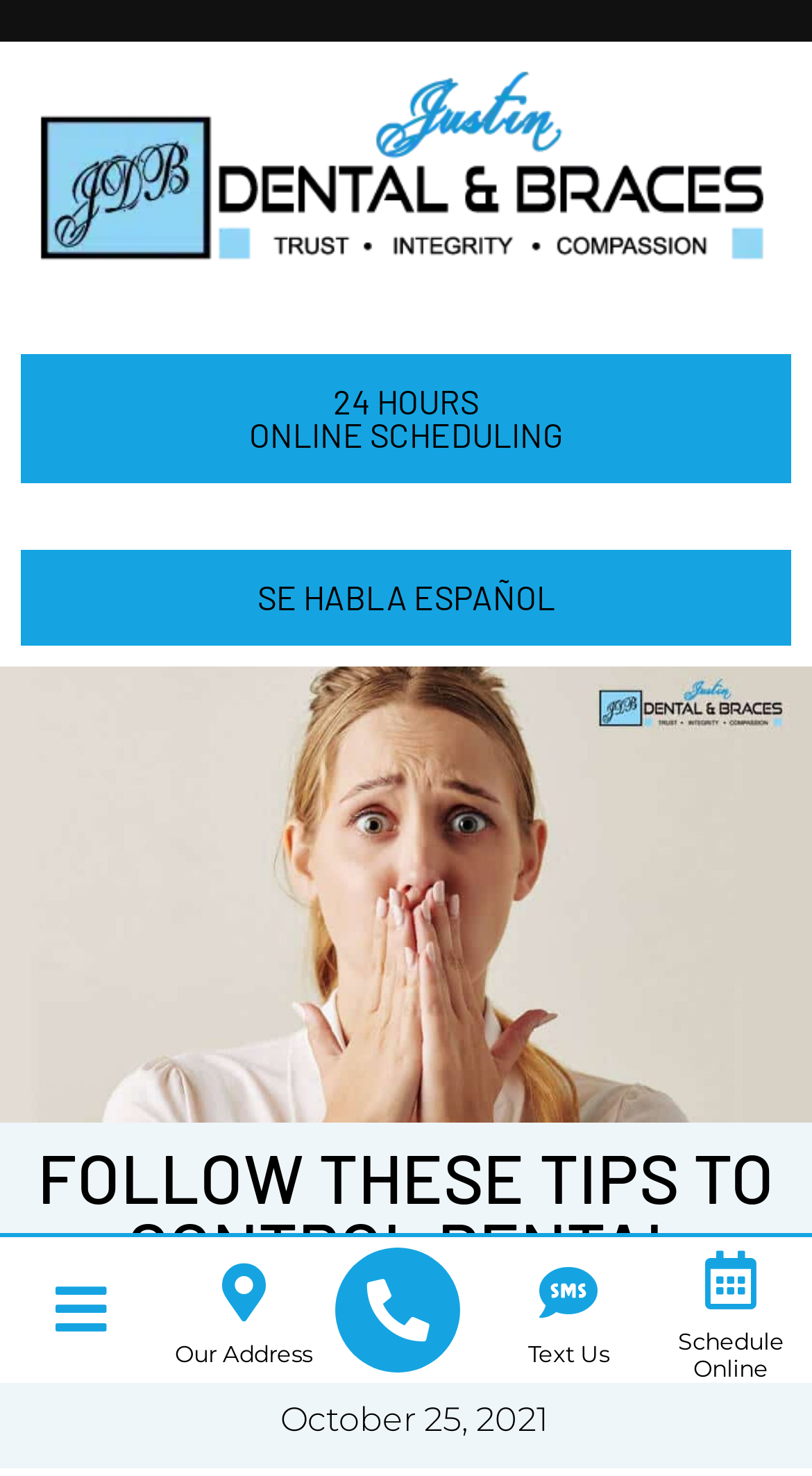Based on the description "Schedule Online", find the bounding box of the specified UI element.

[0.8, 0.838, 1.0, 0.937]